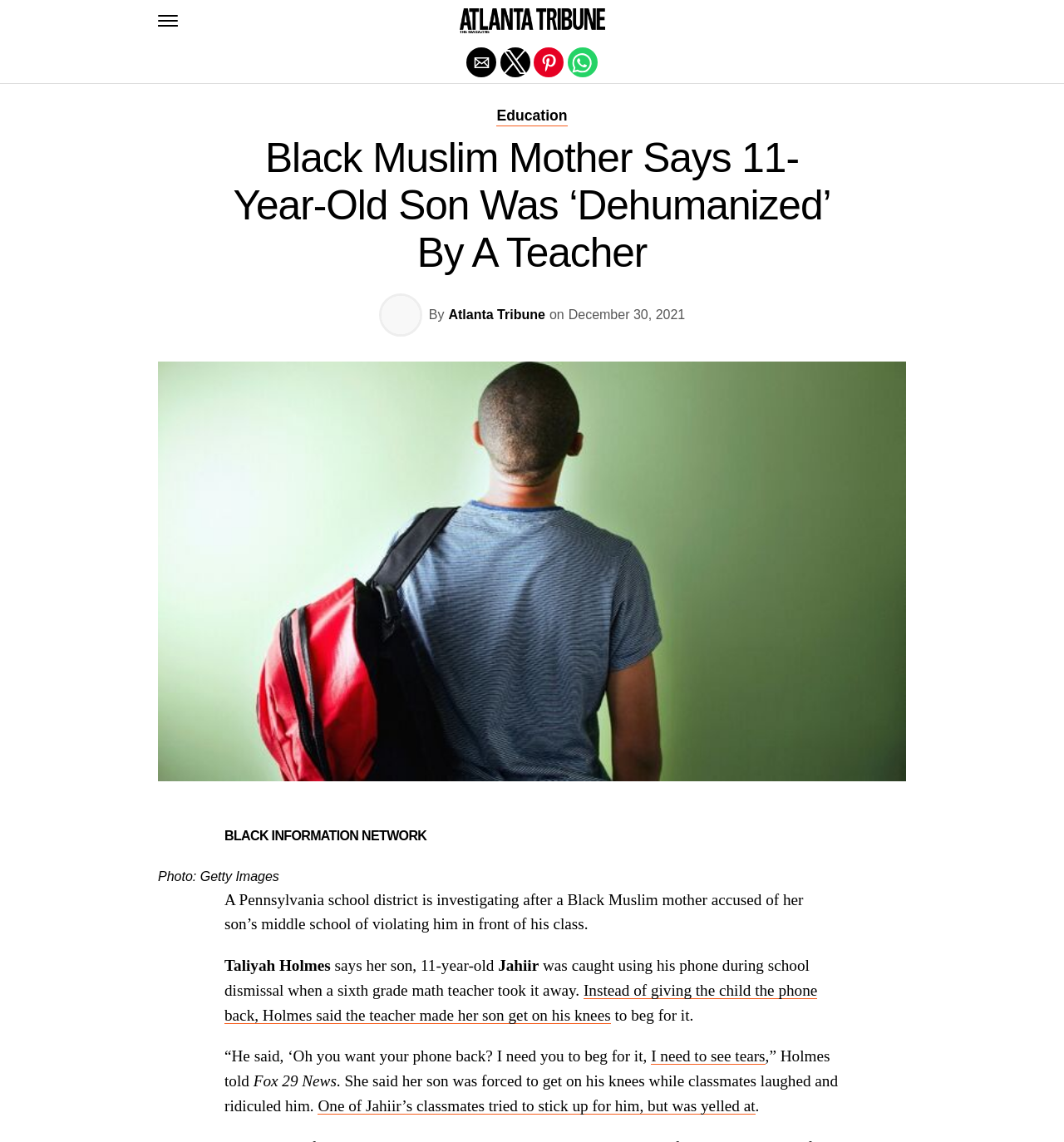Pinpoint the bounding box coordinates of the clickable area needed to execute the instruction: "Exit mobile version". The coordinates should be specified as four float numbers between 0 and 1, i.e., [left, top, right, bottom].

[0.0, 0.0, 1.0, 0.033]